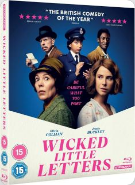Create a detailed narrative that captures the essence of the image.

The image features the Blu-ray cover for the film "Wicked Little Letters," presented as a vibrant and engaging design. The cover showcases four main characters, portrayed by prominent actors, set against a striking blue background. 

At the top, a glowing quote exclaims, "THE BRITISH COMEDY OF THE YEAR," designed to draw attention to the film's acclaim. Below the quote, a playful tagline reads, "BE CAREFUL WHAT YOU POST," hinting at the film's humorous and narrative themes. 

The characters are depicted in a variety of expressions that suggest a mix of intrigue and mischief, reflecting the comedic aspect of the story. The film is rated "15," indicating it's suitable for viewers aged 15 and older. Additionally, the Blu-ray packaging features a modern aesthetic that appeals to fans of British comedies. 

Overall, "Wicked Little Letters" promises a delightful viewing experience, blending humor with a distinctive storyline, making it an attractive option for movie lovers and collectors alike.